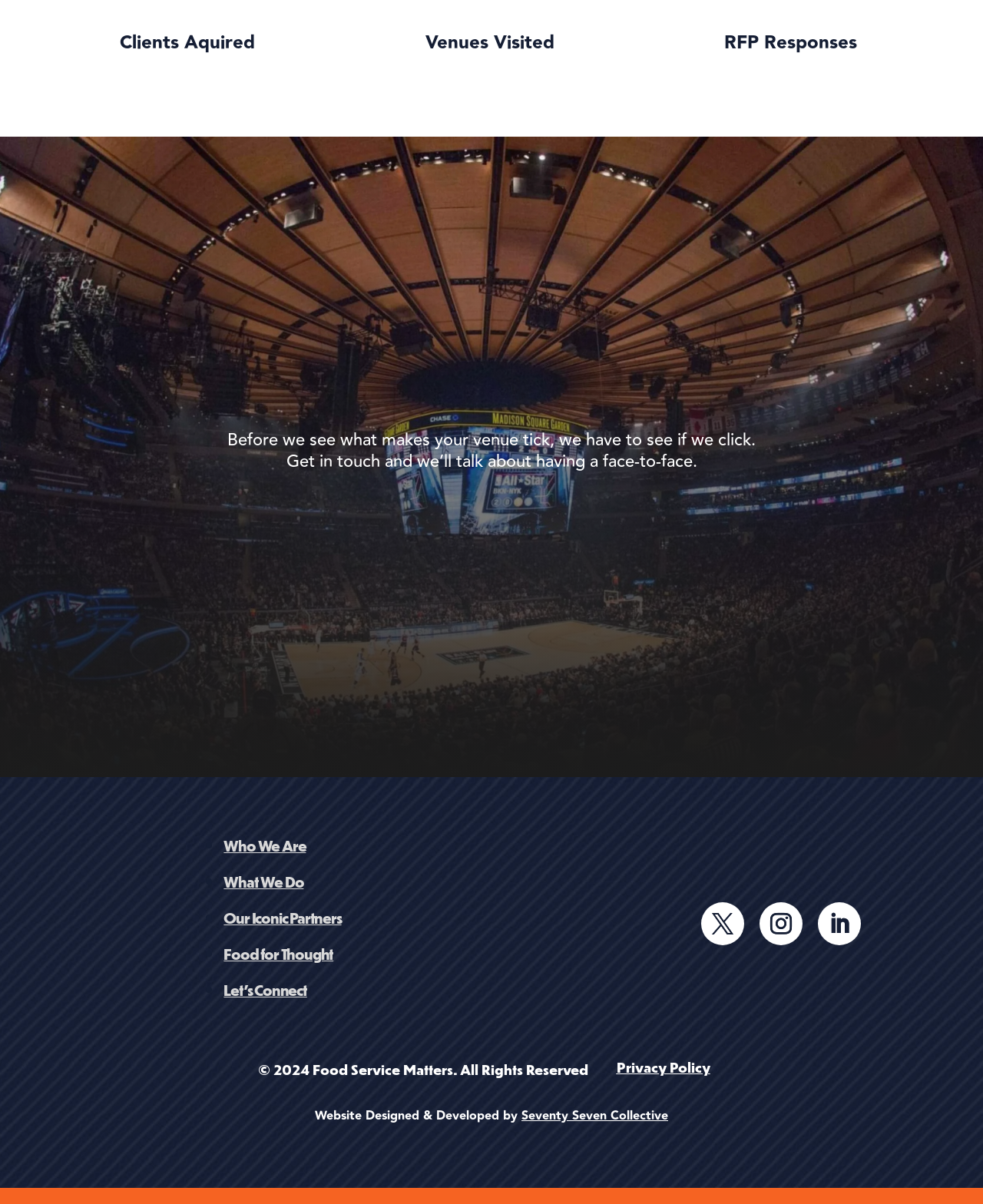What is the call-to-action on the webpage?
Based on the screenshot, provide your answer in one word or phrase.

LET'S CONNECT